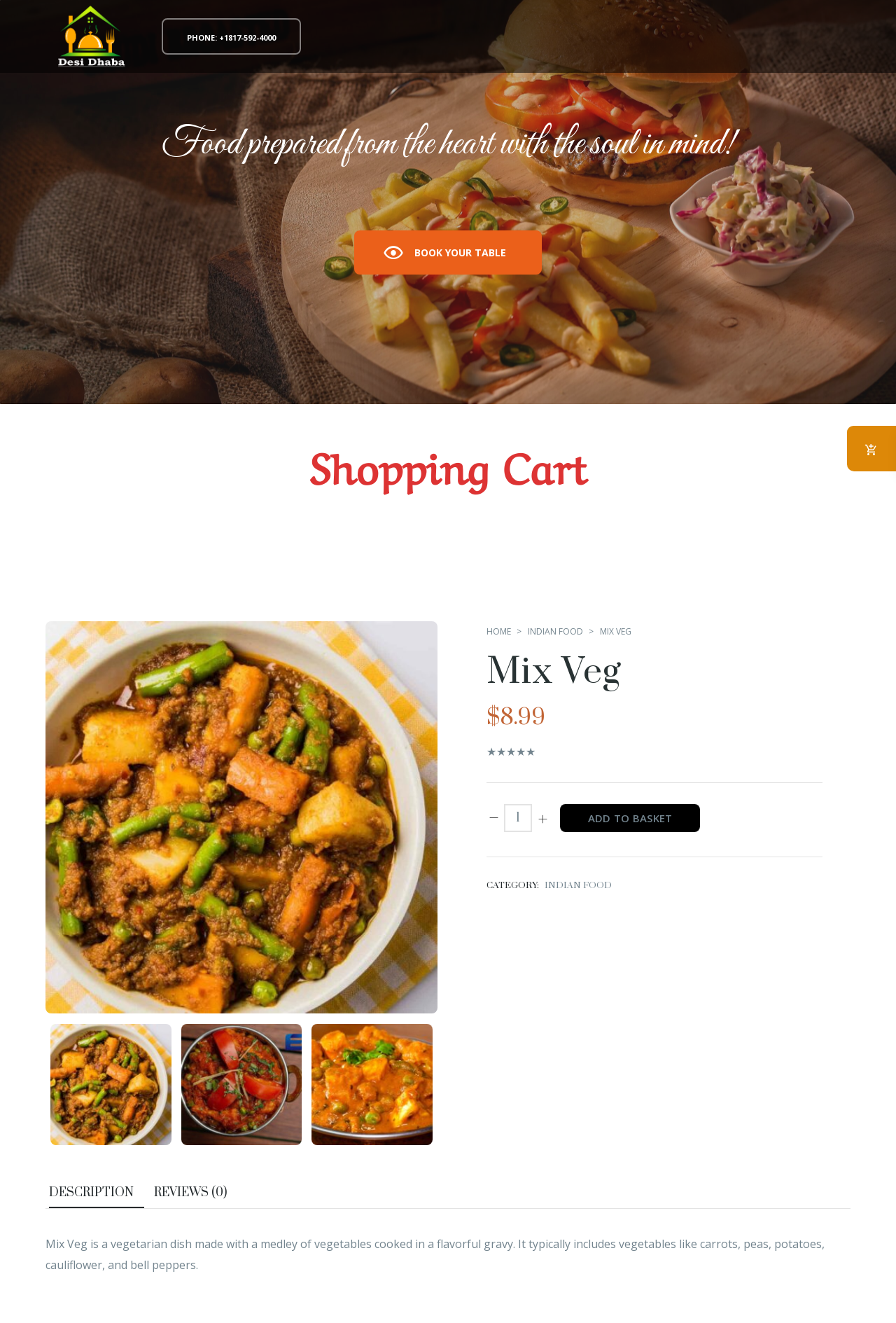From the image, can you give a detailed response to the question below:
What is the category of the Mix Veg dish?

I found the category by looking at the section describing the Mix Veg dish, where I saw a static text element with the text 'CATEGORY:' followed by a link with the text 'INDIAN FOOD'.